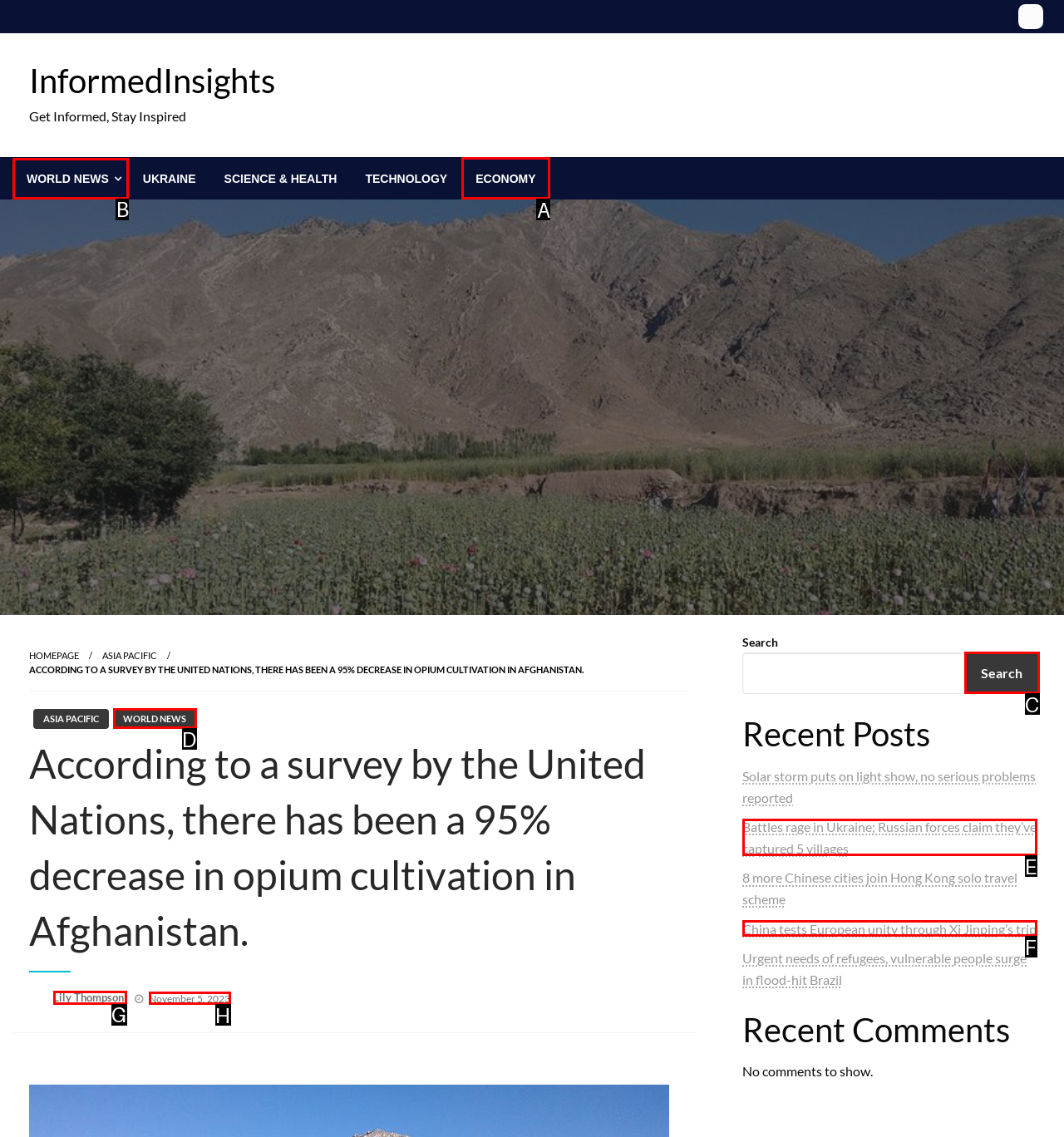Given the task: Go to World News, point out the letter of the appropriate UI element from the marked options in the screenshot.

B